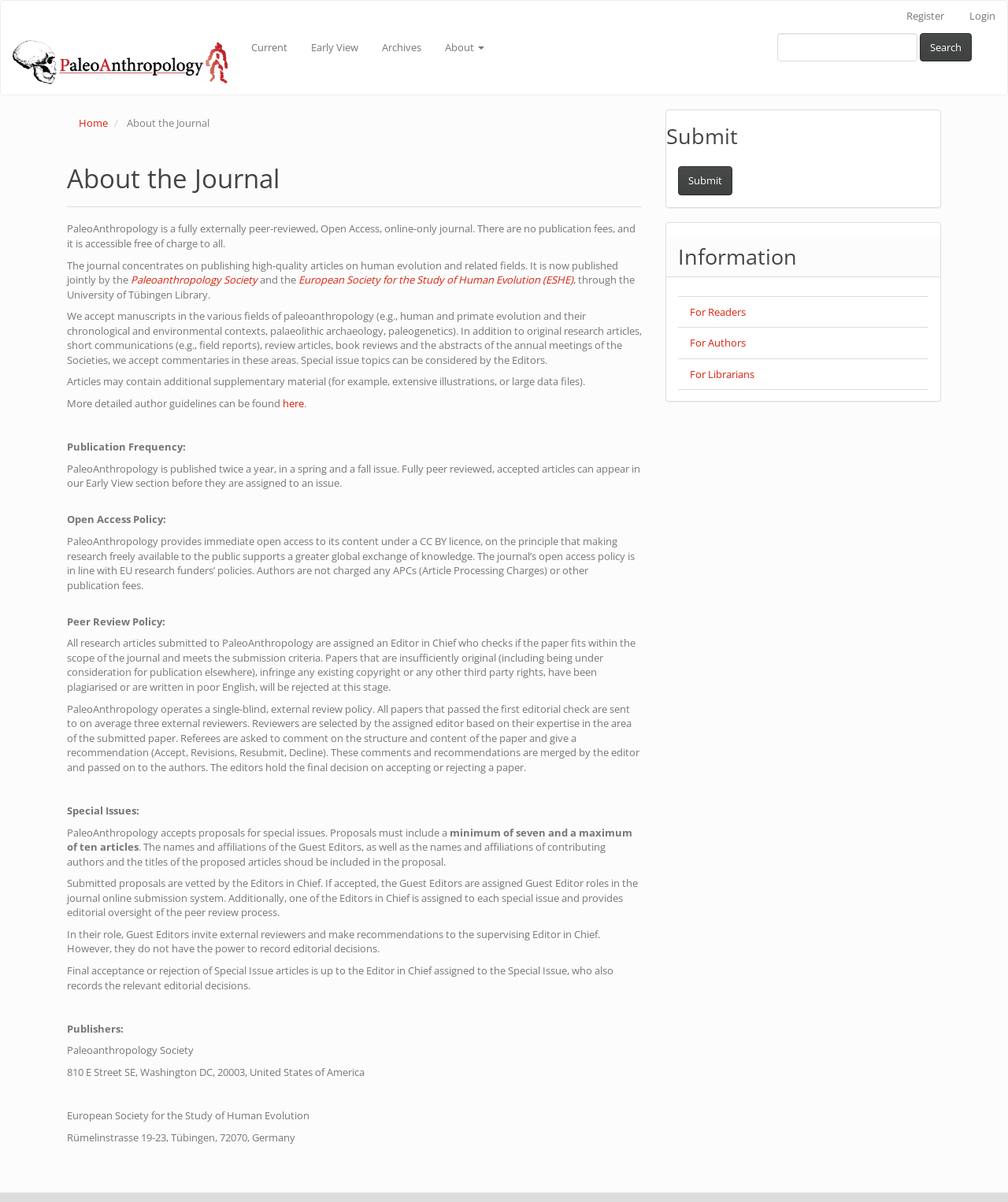Identify the bounding box coordinates for the region to click in order to carry out this instruction: "Click on the 'Logo without subtext' image". Provide the coordinates using four float numbers between 0 and 1, formatted as [left, top, right, bottom].

[0.012, 0.033, 0.226, 0.071]